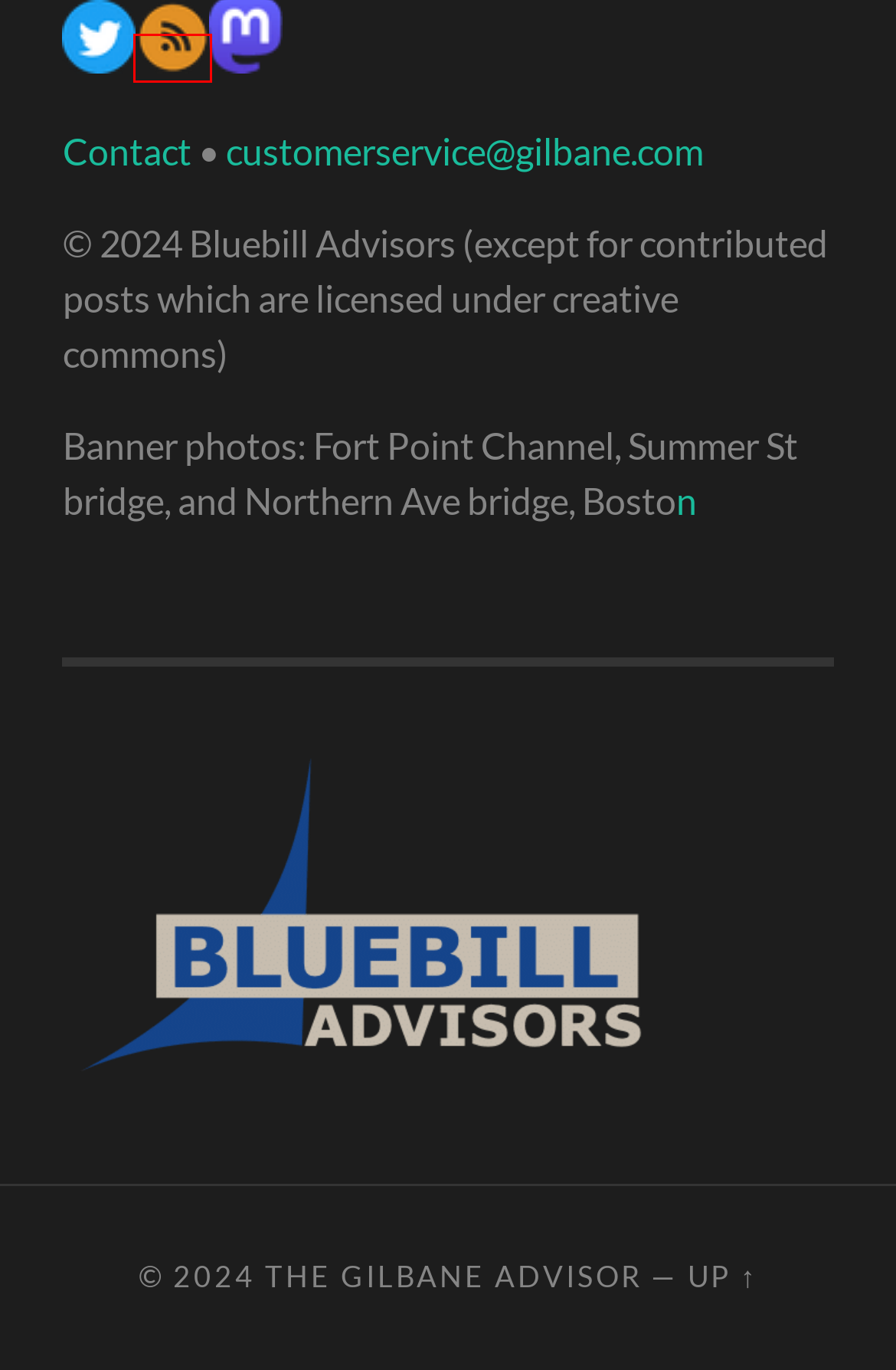You have a screenshot of a webpage with a red bounding box around an element. Choose the best matching webpage description that would appear after clicking the highlighted element. Here are the candidates:
A. Gilbane Archives
B. Content management & strategy Archives | The Gilbane Advisor
C. Content technology news Archives | The Gilbane Advisor
D. NewSpark.io updates digital asset management platform
E. What's new Gilbane Conference and Advisor
F. Bluebill Advisors - The Gilbane Advisor
G. The Gilbane Advisor
H. Contact

G